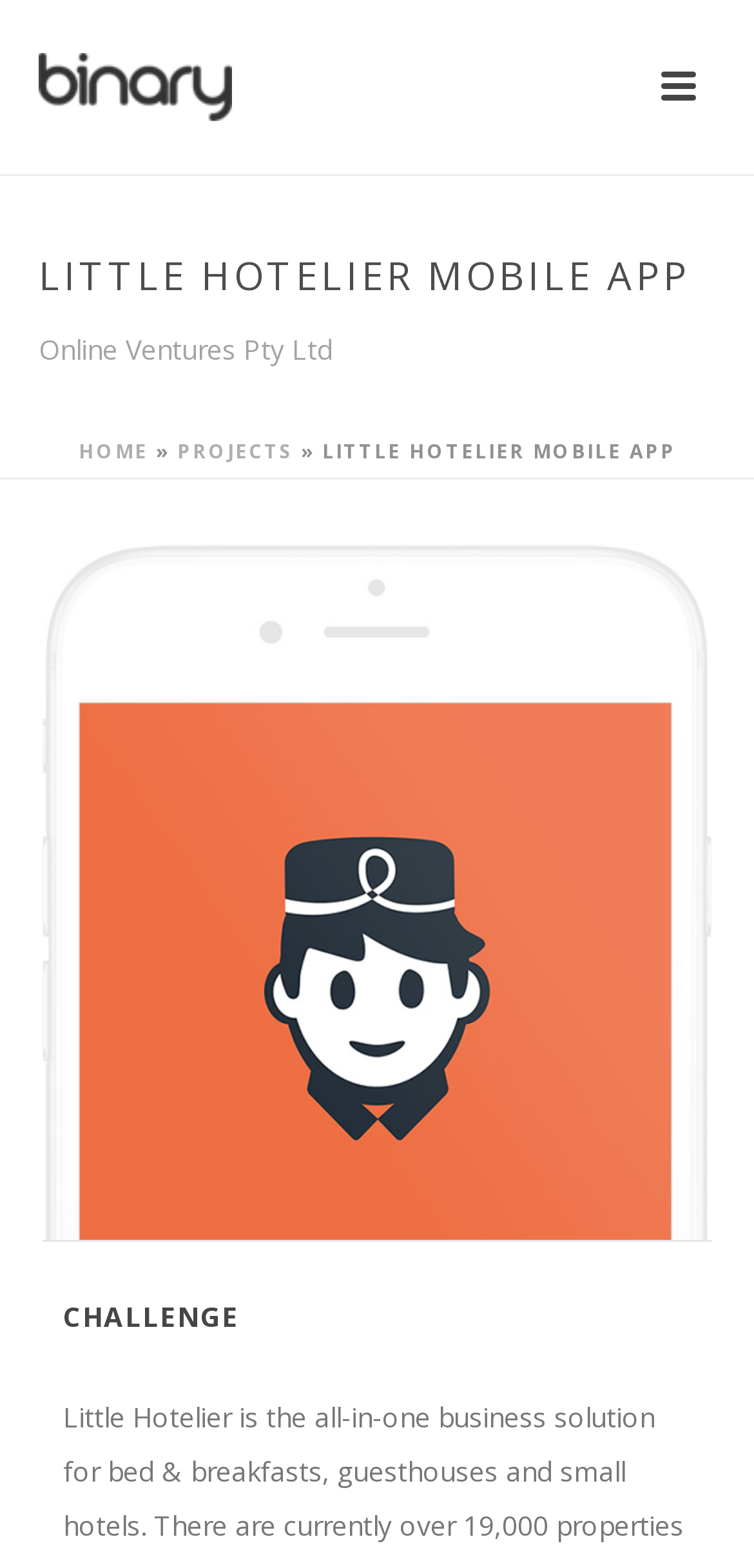What is the relationship between Online Ventures Pty Ltd and Binary Studio?
Refer to the image and respond with a one-word or short-phrase answer.

Not specified